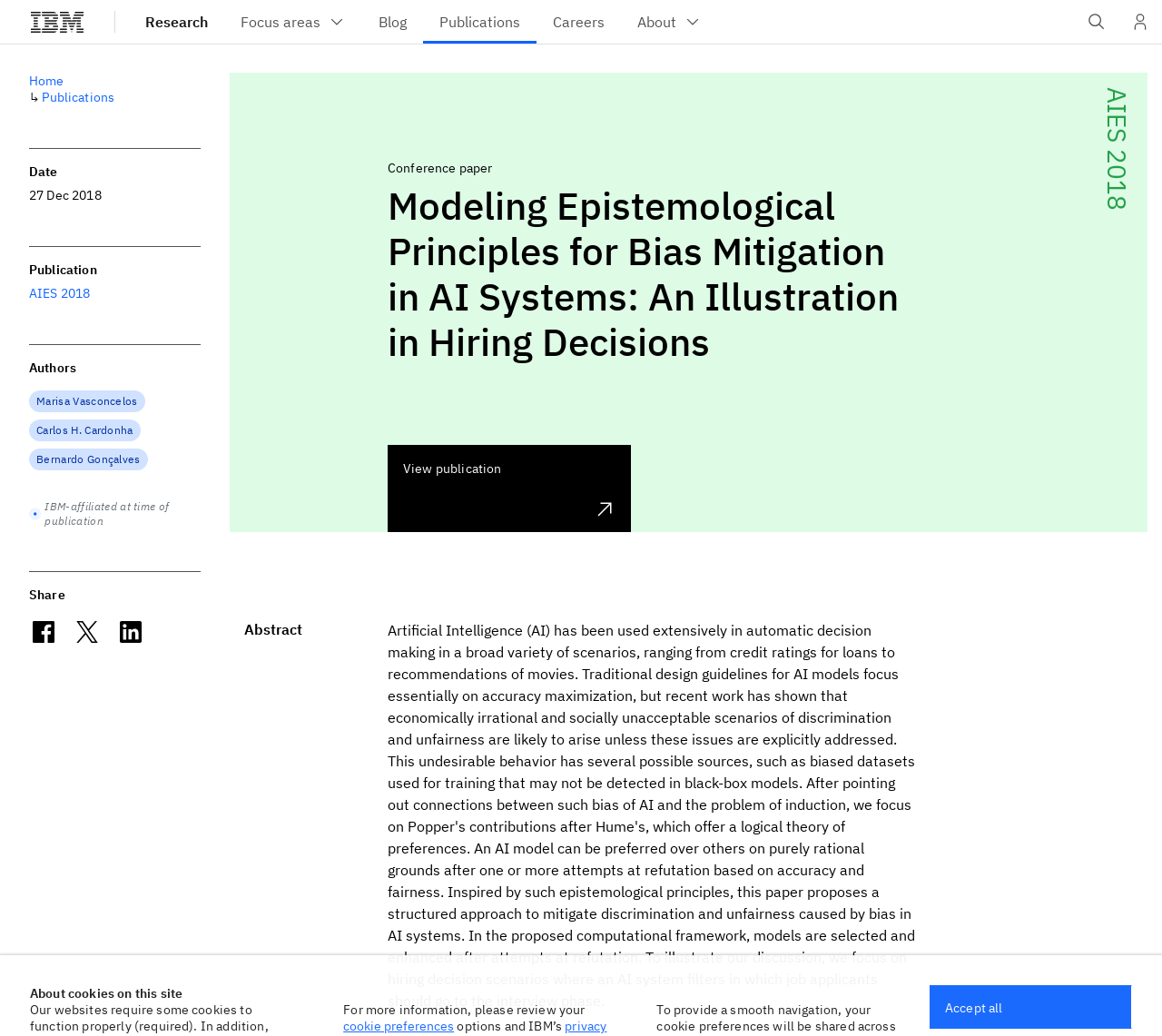Given the element description Carlos H. Cardonha, predict the bounding box coordinates for the UI element in the webpage screenshot. The format should be (top-left x, top-left y, bottom-right x, bottom-right y), and the values should be between 0 and 1.

[0.025, 0.405, 0.121, 0.426]